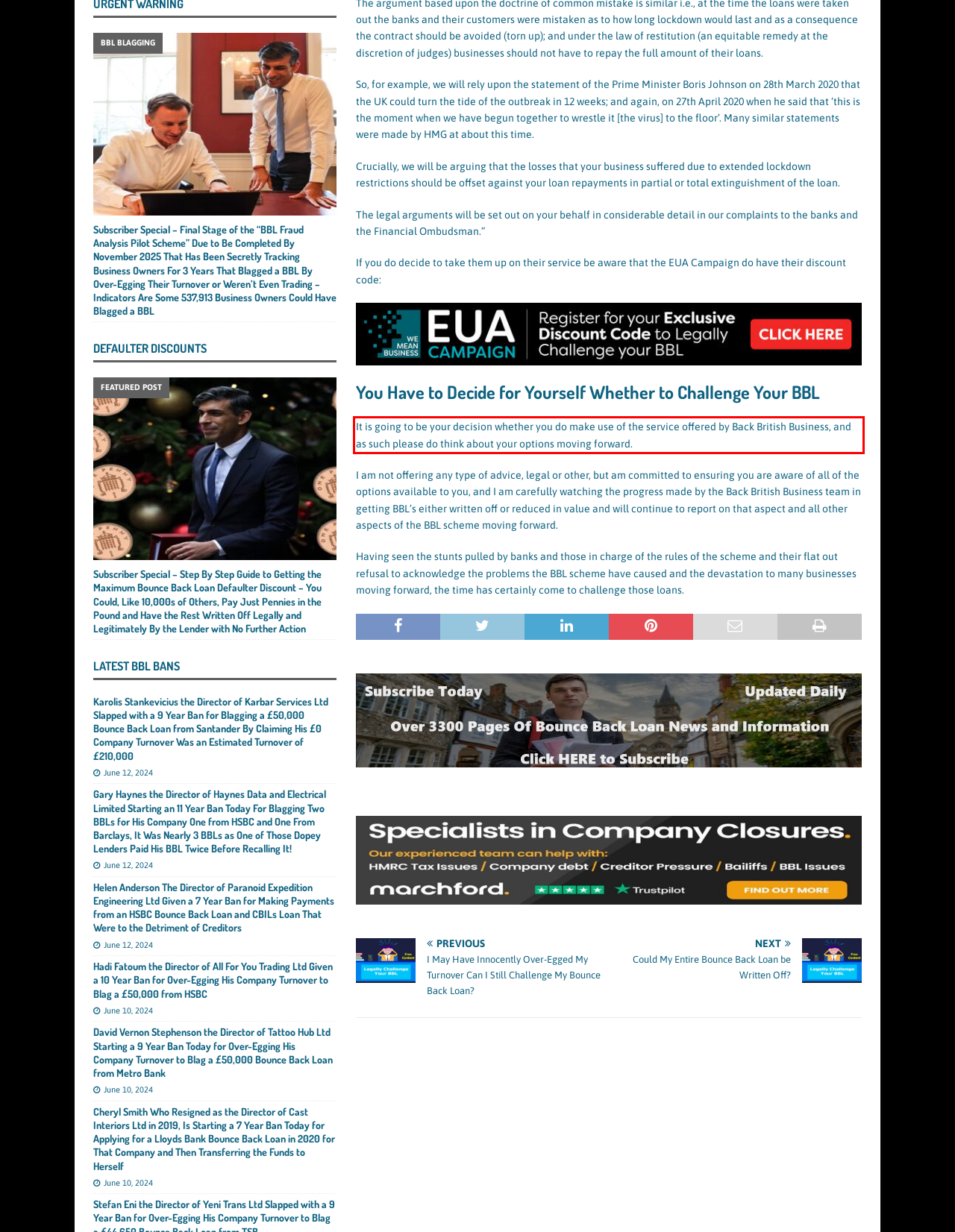Analyze the screenshot of a webpage where a red rectangle is bounding a UI element. Extract and generate the text content within this red bounding box.

It is going to be your decision whether you do make use of the service offered by Back British Business, and as such please do think about your options moving forward.